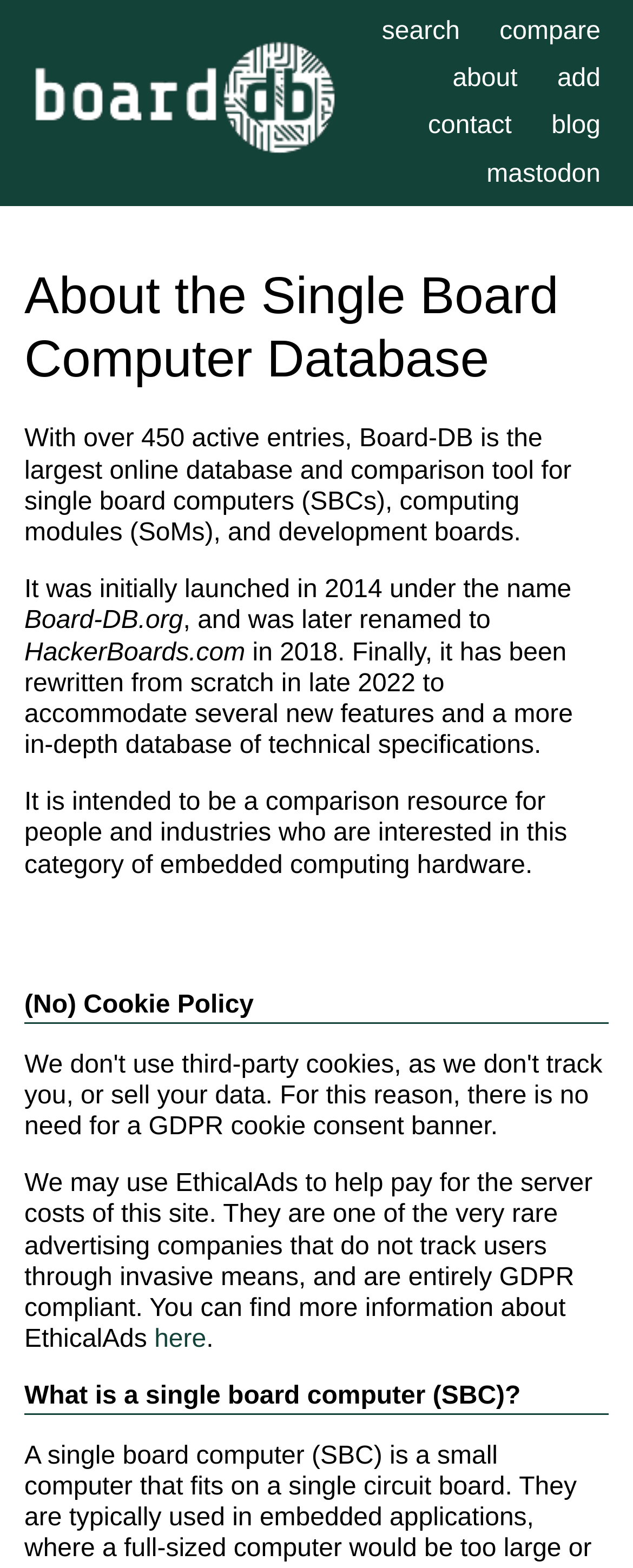Please pinpoint the bounding box coordinates for the region I should click to adhere to this instruction: "click the Board-DB logo".

[0.026, 0.021, 0.559, 0.11]